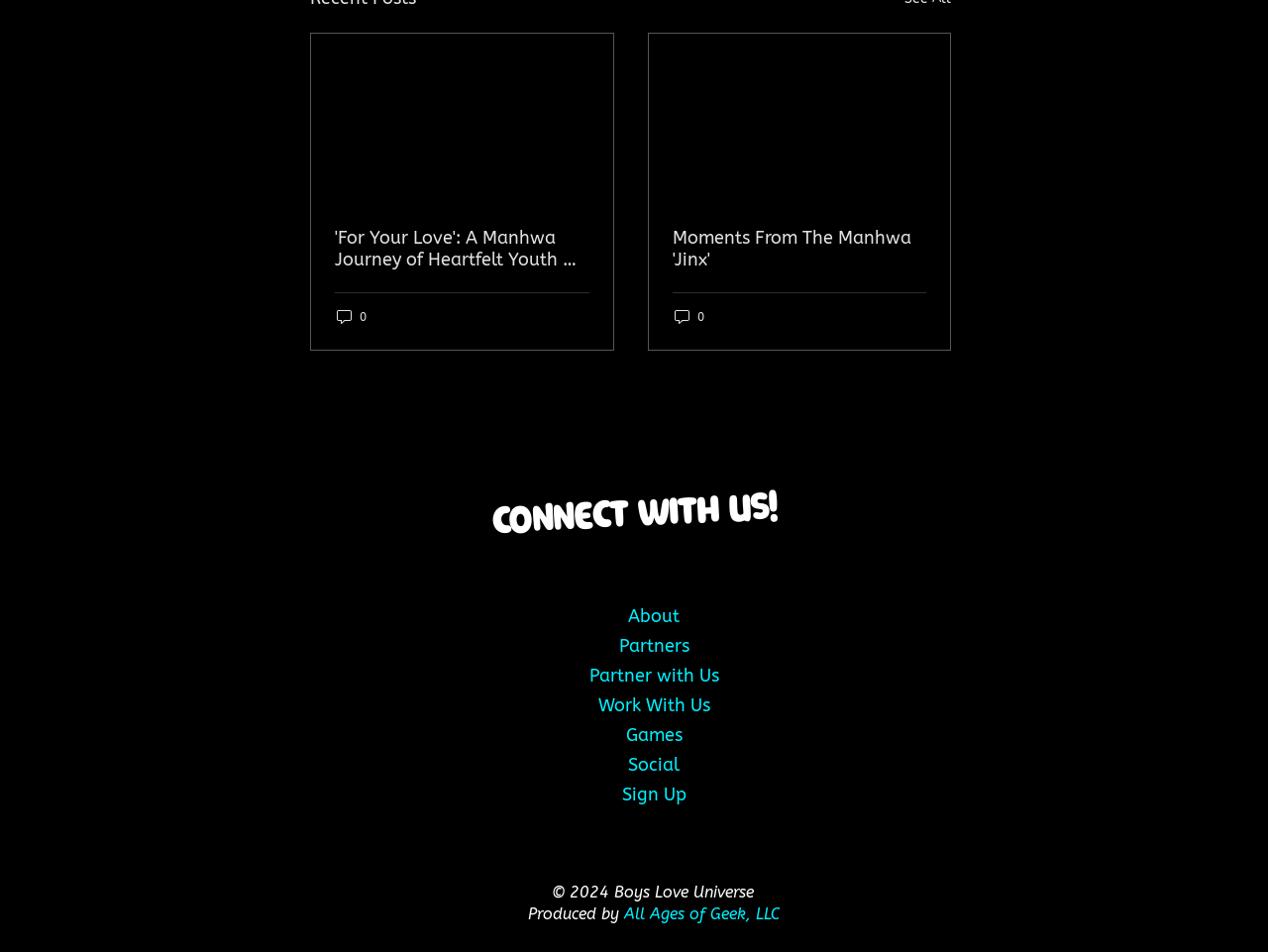Bounding box coordinates should be in the format (top-left x, top-left y, bottom-right x, bottom-right y) and all values should be floating point numbers between 0 and 1. Determine the bounding box coordinate for the UI element described as: Moments From The Manhwa 'Jinx'

[0.53, 0.238, 0.73, 0.284]